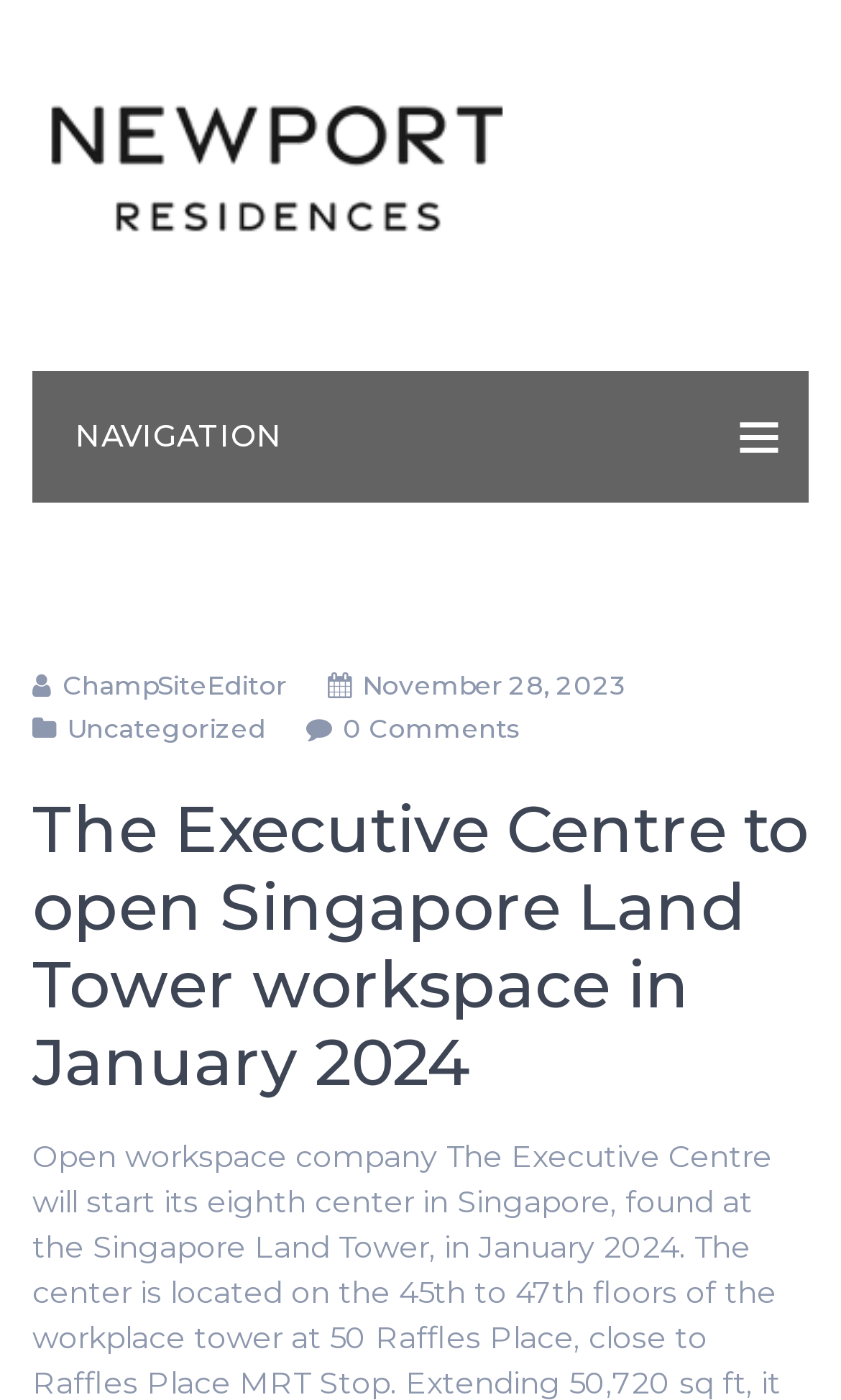Please answer the following question using a single word or phrase: 
What is the logo of Newport Residences?

Newport Residences logo